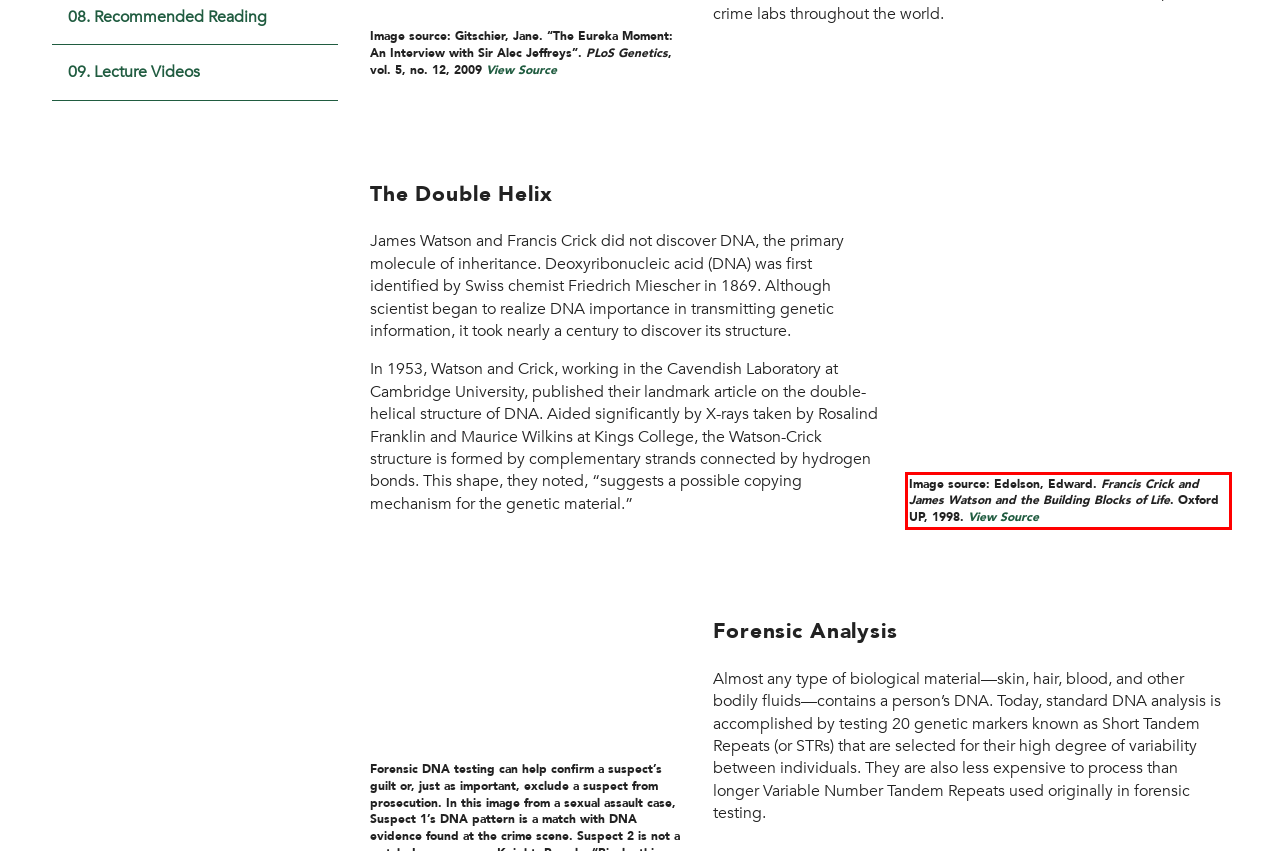By examining the provided screenshot of a webpage, recognize the text within the red bounding box and generate its text content.

Image source: Edelson, Edward. Francis Crick and James Watson and the Building Blocks of Life. Oxford UP, 1998. View Source